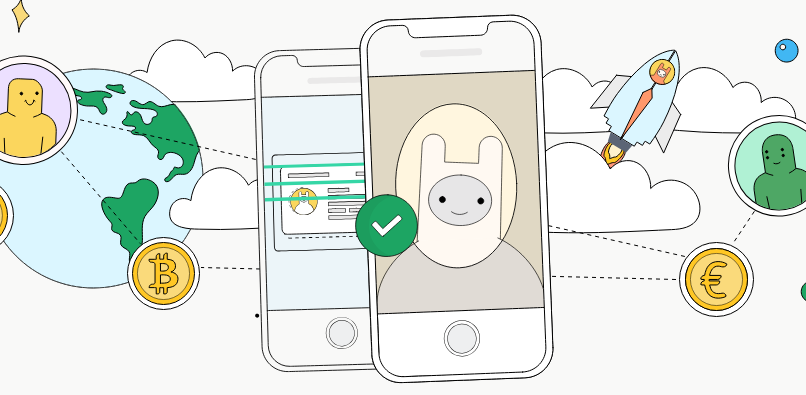Consider the image and give a detailed and elaborate answer to the question: 
What do the icons around the smartphones represent?

The icons surrounding the smartphones, including a globe, cryptocurrency symbols like Bitcoin and Euro, and a rocket, symbolize global connectivity, growth, and innovation in the digital finance space.